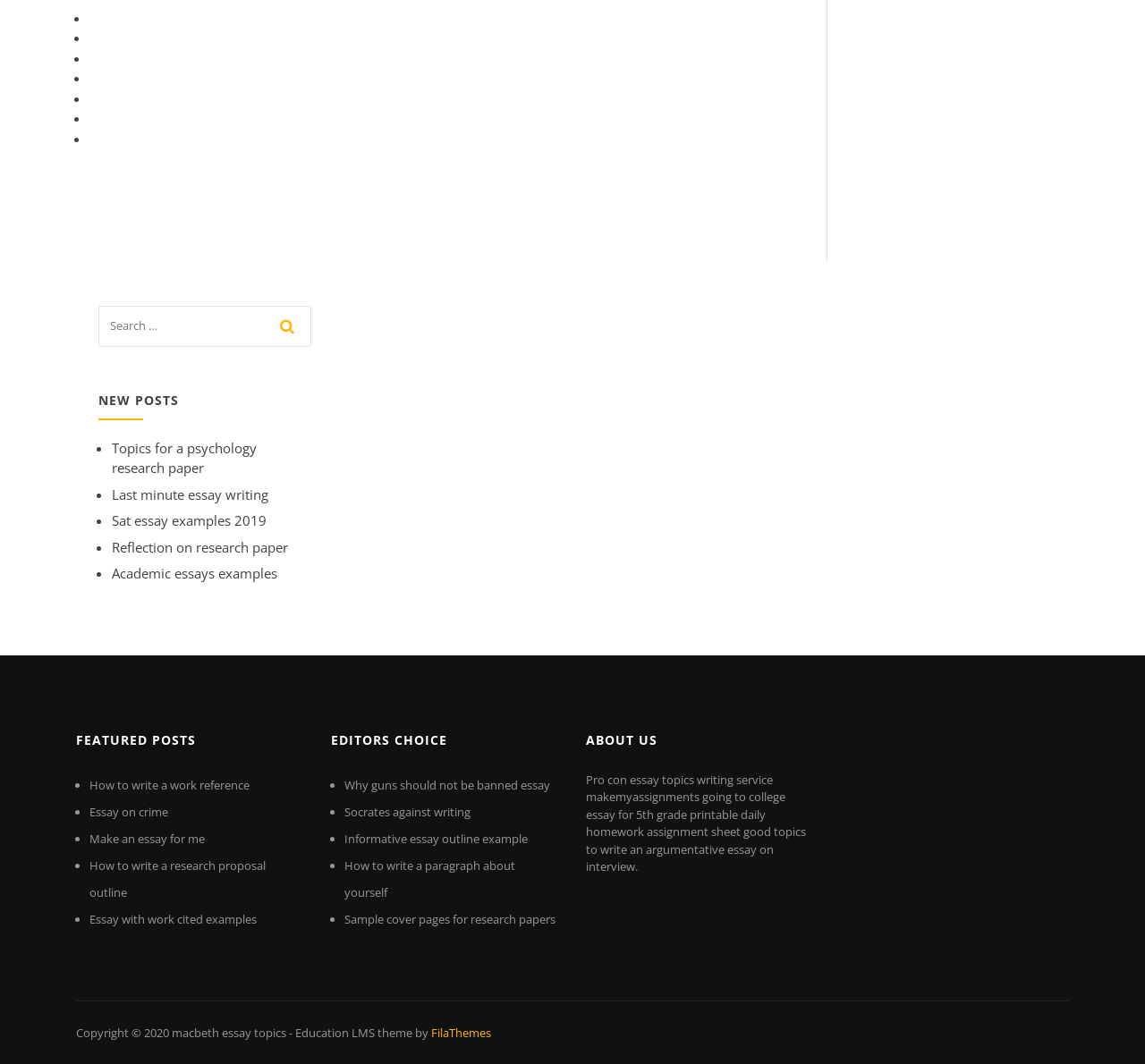Identify the bounding box coordinates of the clickable section necessary to follow the following instruction: "Learn about the website". The coordinates should be presented as four float numbers from 0 to 1, i.e., [left, top, right, bottom].

[0.512, 0.725, 0.704, 0.822]